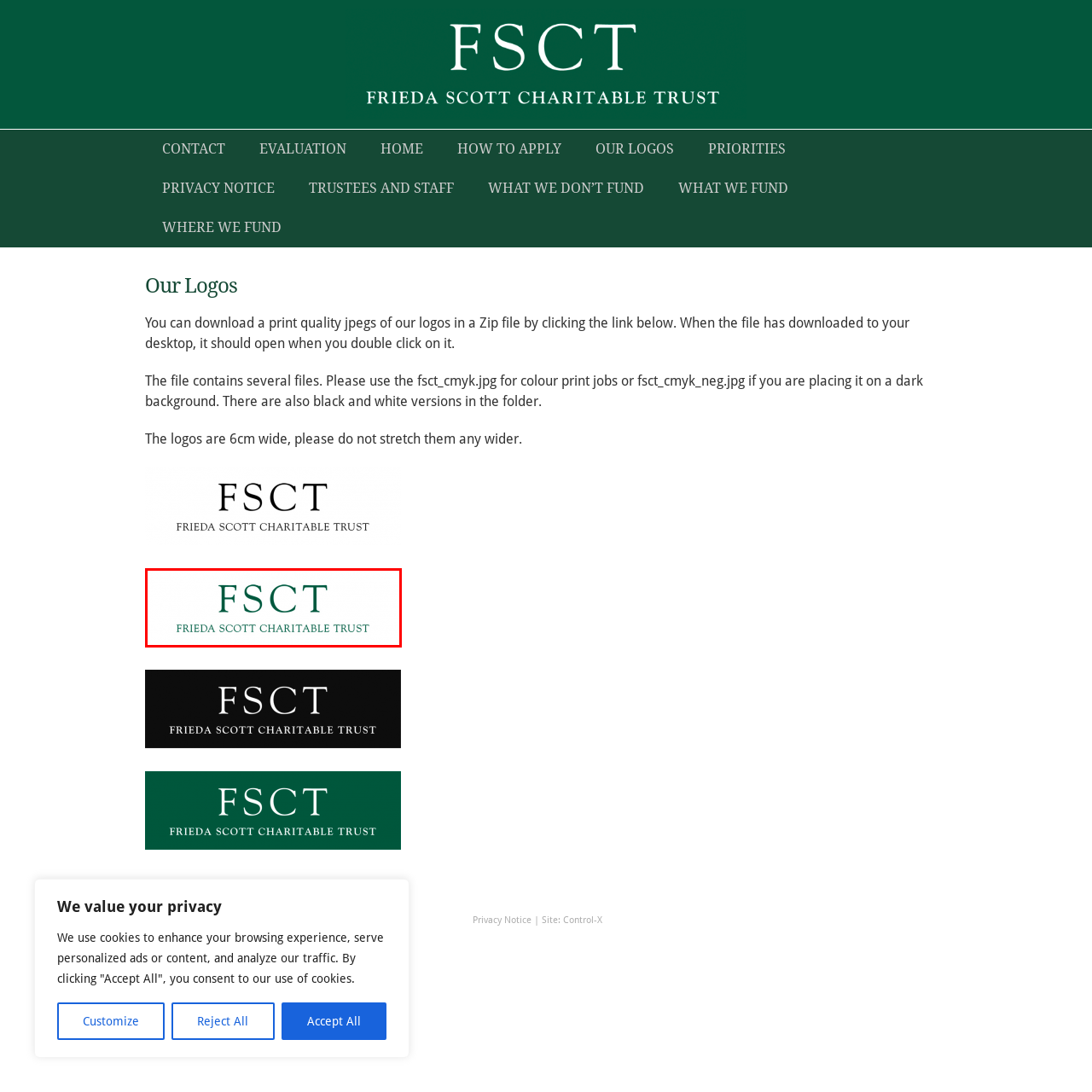Write a thorough description of the contents of the image marked by the red outline.

The image features the official logo of the Frieda Scott Charitable Trust (FSCT). The logo prominently displays the abbreviation "FSCT" in a bold, elegant font, positioned above the full name "FRIEDA SCOTT CHARITABLE TRUST" in a lighter, refined typeface. The design embodies a professional and sophisticated aesthetic, characterized by a green color palette that conveys a sense of trustworthiness and stability. This logo serves as a key visual identity for the organization, reflecting its philanthropic mission and commitment to charitable endeavors.